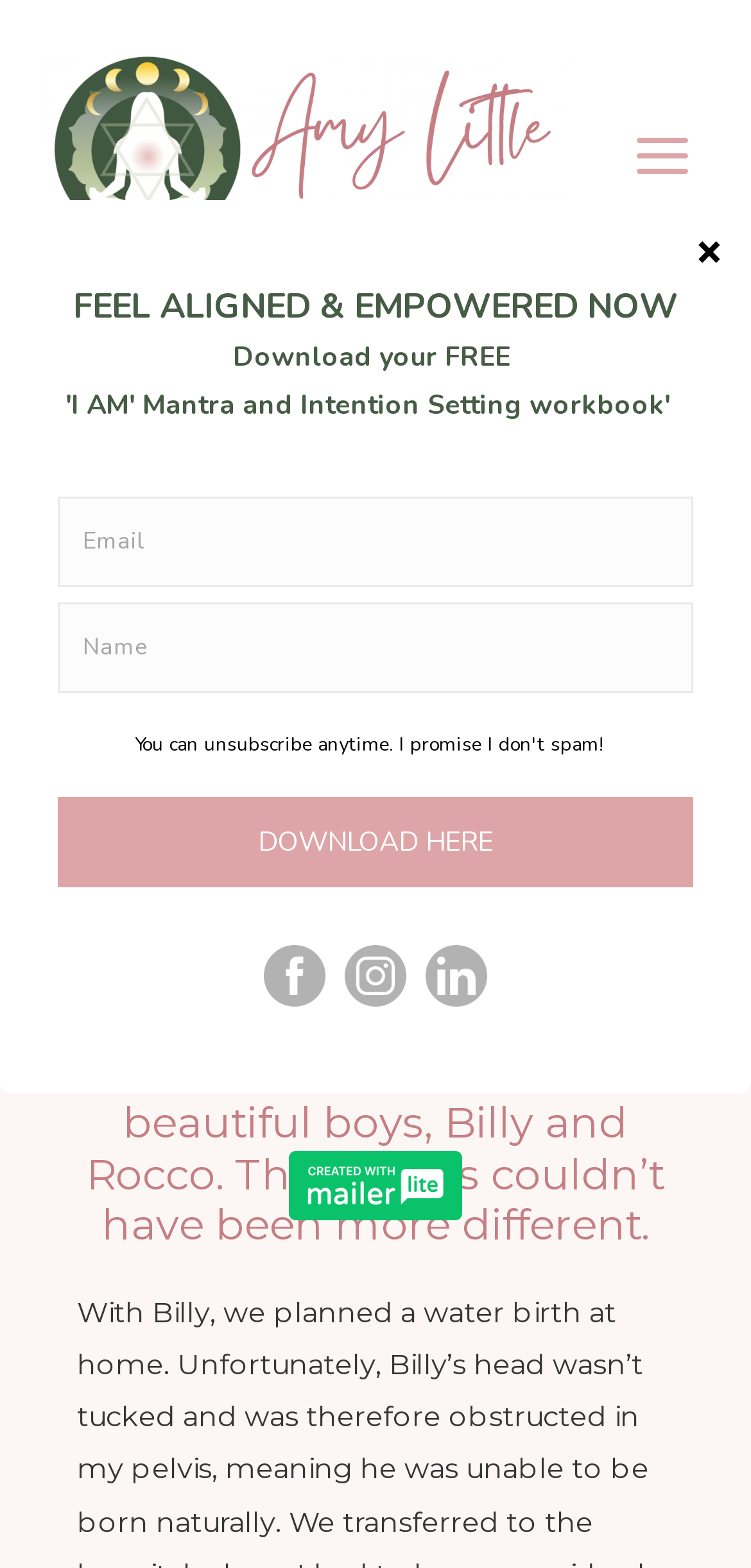What is the title or heading displayed on the webpage?

My birthing stories